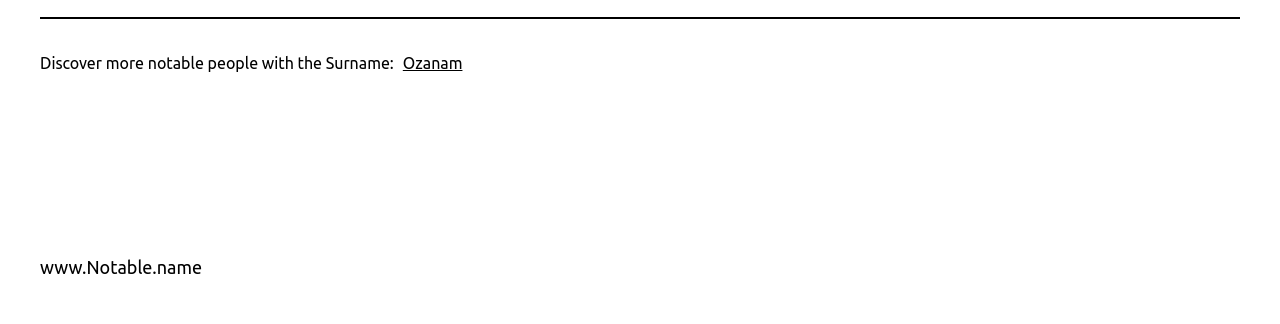Predict the bounding box of the UI element that fits this description: "www.Notable.name".

[0.031, 0.795, 0.158, 0.856]